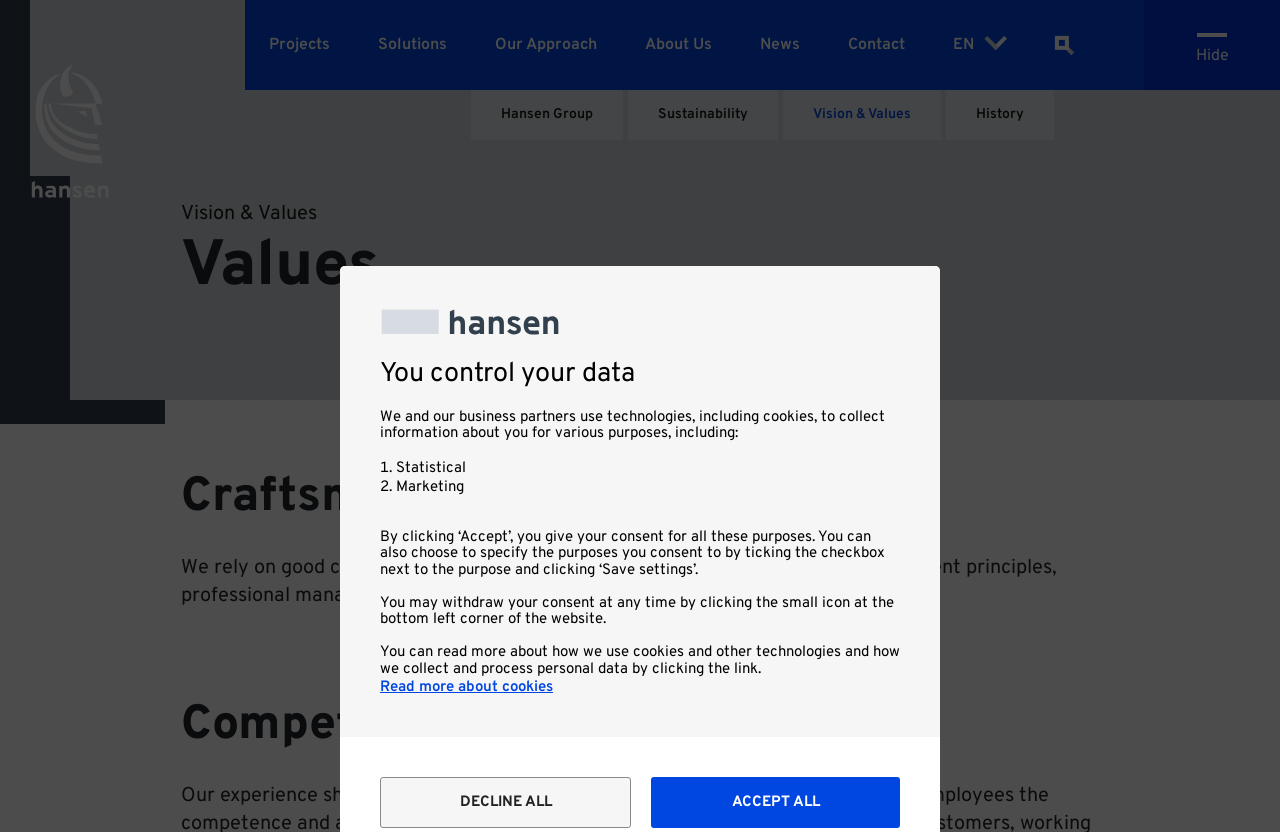Describe every aspect of the webpage comprehensively.

The webpage is about the Vision and Values of HS Hansen. At the top left corner, there is a logo image. Below the logo, there is a heading that reads "You control your data". 

To the right of the heading, there is a list with two items: "Statistical" and "Marketing". Below the list, there are three paragraphs of text explaining how the website uses cookies and personal data. The first paragraph explains that by clicking "Accept", the user gives consent for all purposes. The second paragraph explains that the user can withdraw their consent at any time. The third paragraph provides a link to read more about how the website uses cookies and personal data.

Below the paragraphs, there are two buttons: "Decline all" and "Accept all". The "Decline all" button is an alert button with the text "DECLINE ALL", and the "Accept all" button has the text "ACCEPT ALL".

At the top of the page, there is a site header banner that spans the entire width of the page. Within the banner, there is a link to the HS Hansen logo, a menu button, and a search bar with a search button. There are also several links to different sections of the website, including Projects, Solutions, HansenMillennium, HansenFasad, Hansen UnitAl, Our Approach, About Us, Hansen Group, Sustainability, Vision & Values, History, News, Contact, and EN.

Below the banner, there is a heading that reads "Vision & Values", followed by a subheading that reads "Values". Further down, there is another heading that reads "Craftsmanship", with a paragraph of text explaining the company's approach to craftsmanship. There is also a heading that reads "Competence", but it does not have any accompanying text.